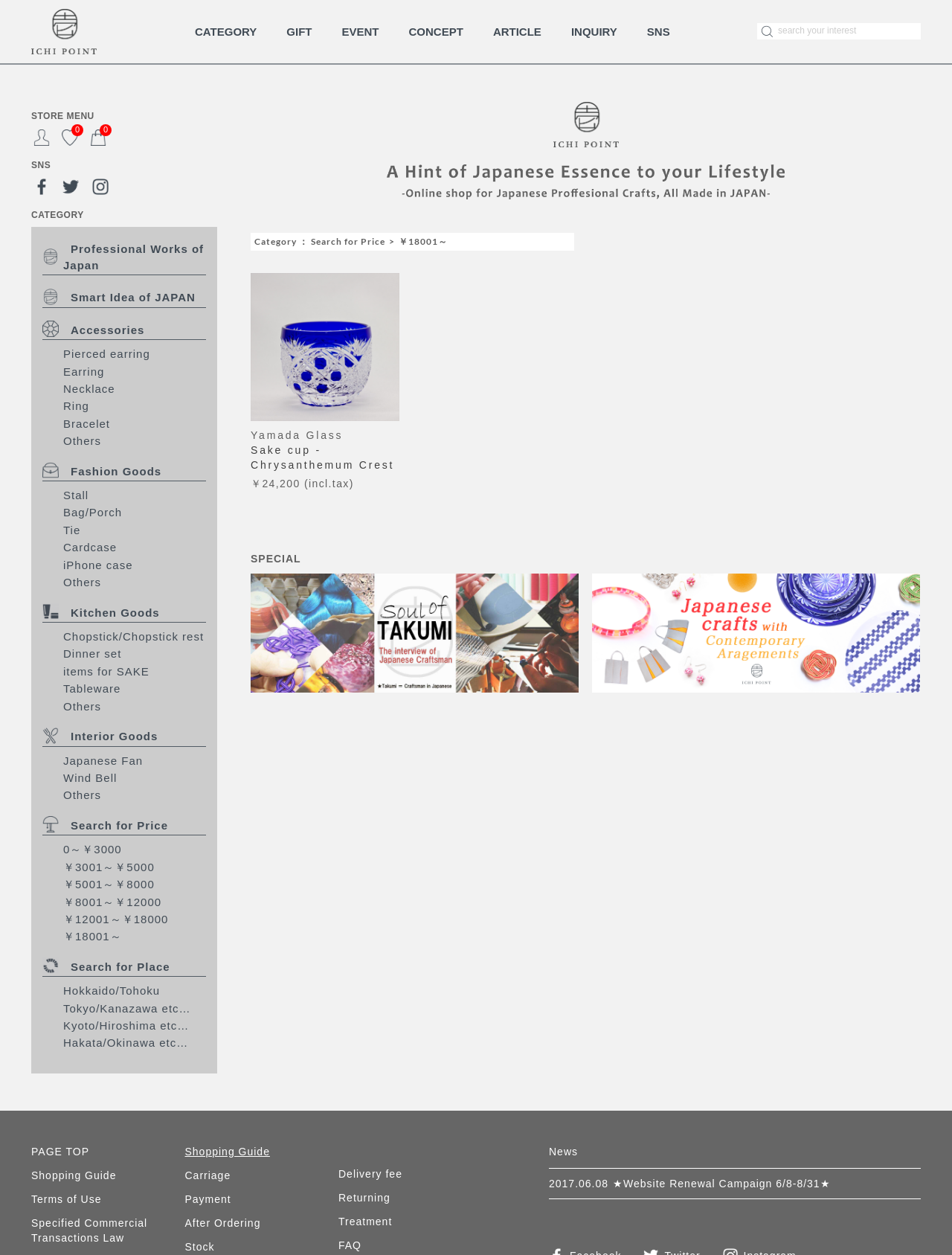Determine the bounding box coordinates for the region that must be clicked to execute the following instruction: "Click on the 'HOME' link".

None